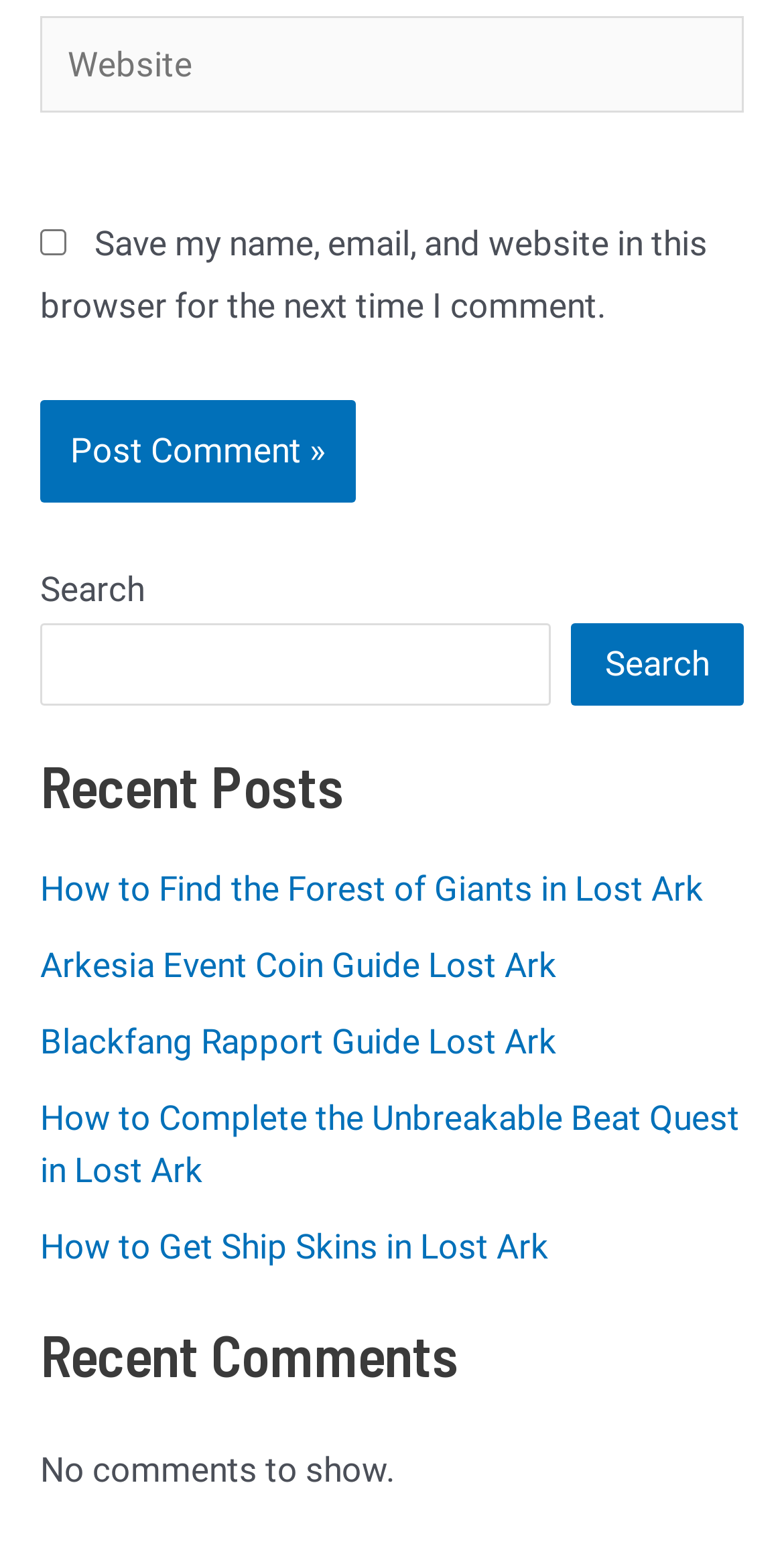Please specify the coordinates of the bounding box for the element that should be clicked to carry out this instruction: "Check the box to save your information". The coordinates must be four float numbers between 0 and 1, formatted as [left, top, right, bottom].

[0.051, 0.148, 0.085, 0.165]